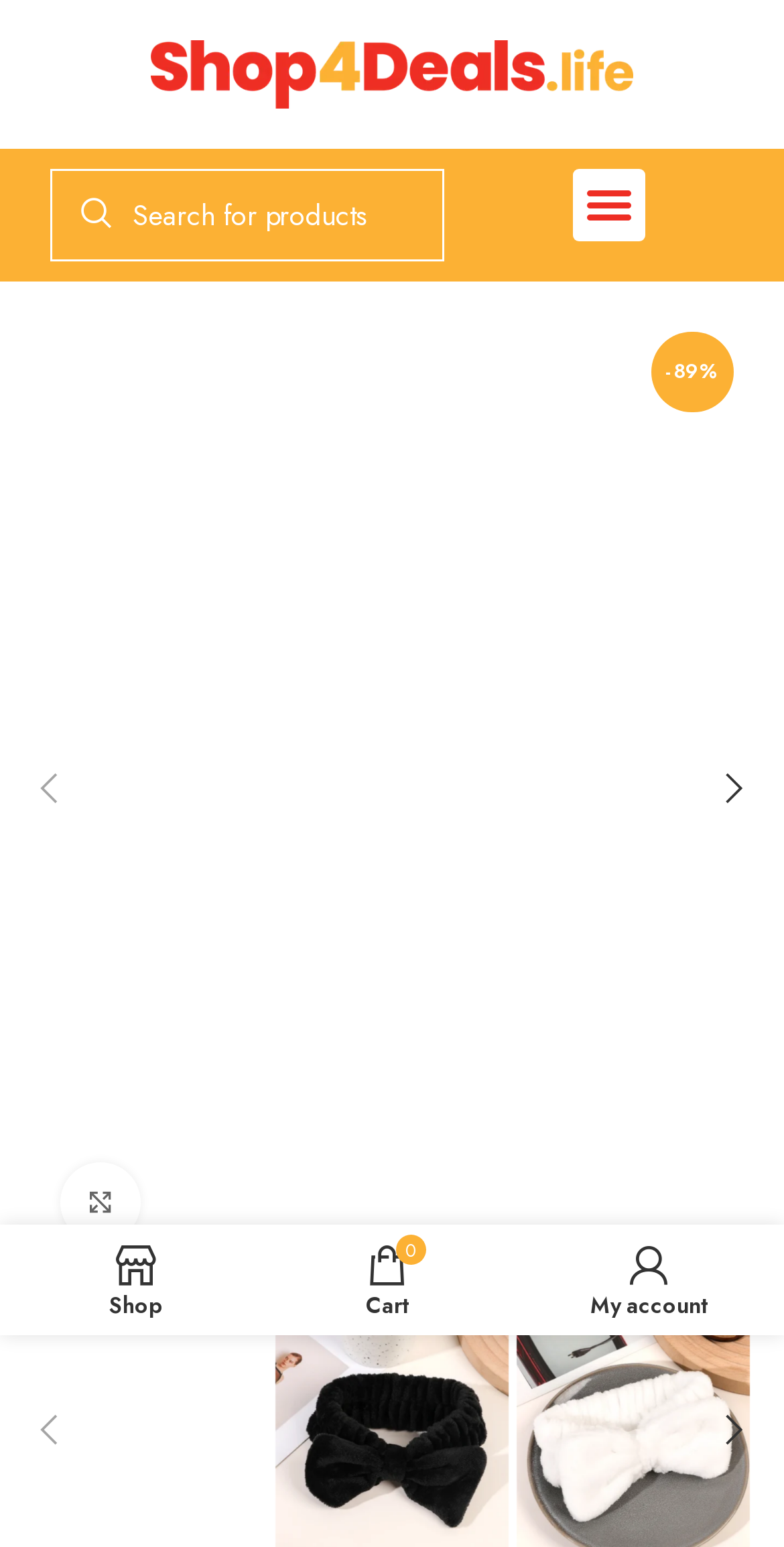How many cart links are there?
Look at the screenshot and respond with one word or a short phrase.

1